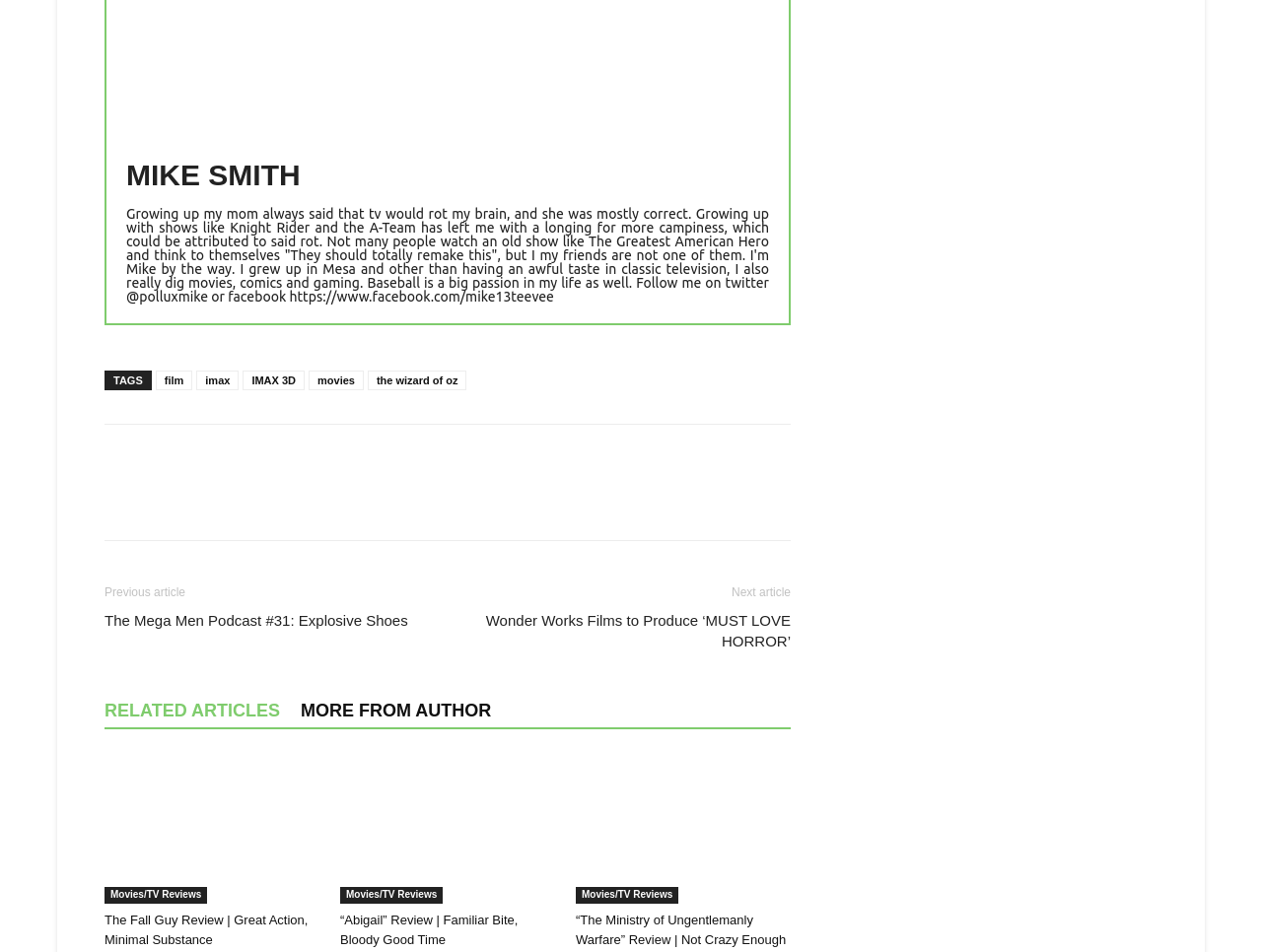How many tags are listed in the footer?
Please respond to the question thoroughly and include all relevant details.

In the footer section, there are six links with tag names: 'film', 'imax', 'IMAX 3D', 'movies', 'the wizard of oz', and an empty link with a Unicode character. These are likely tags or categories for the articles on the website.